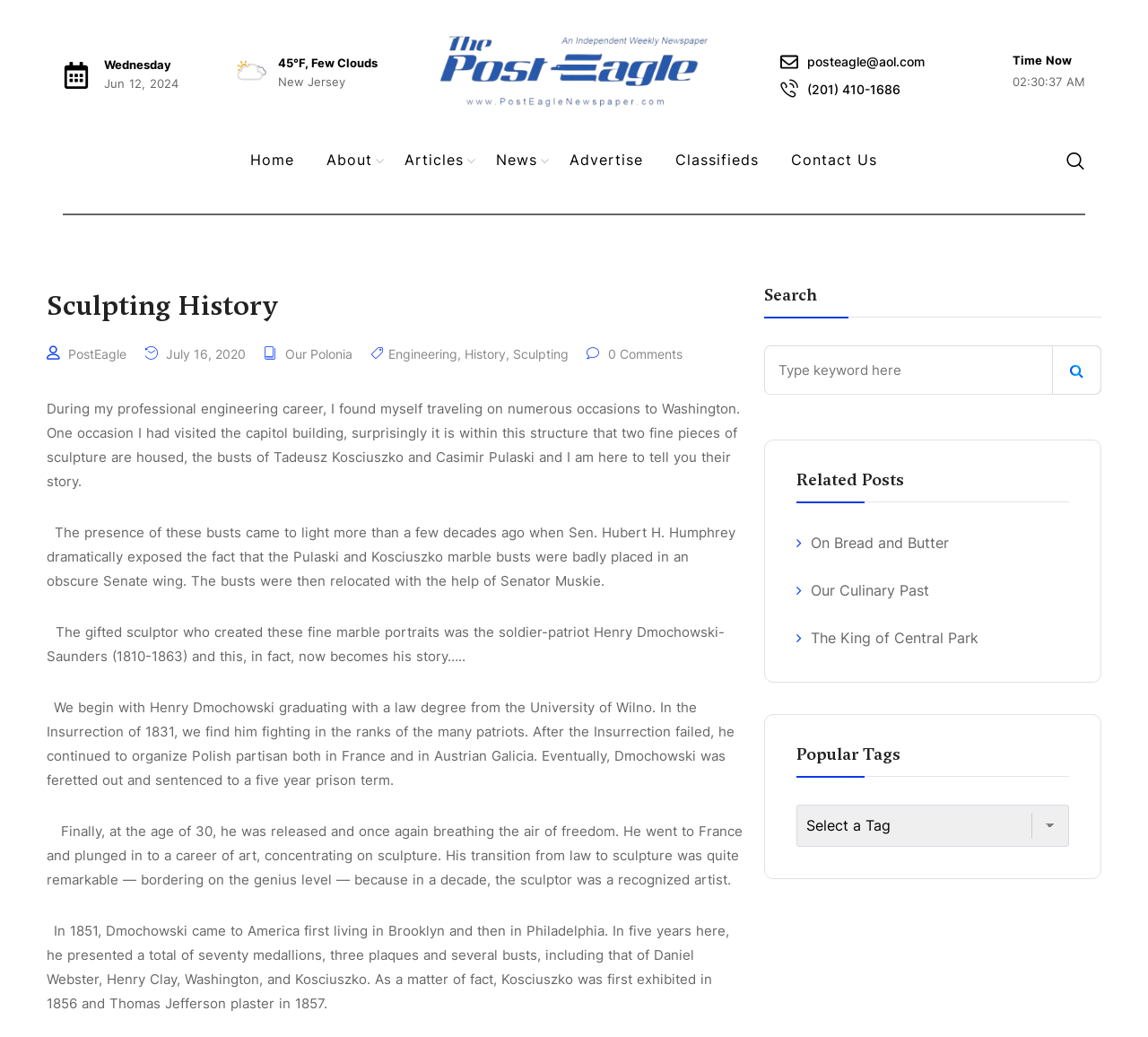Based on the provided description, "The King of Central Park", find the bounding box of the corresponding UI element in the screenshot.

[0.694, 0.606, 0.852, 0.623]